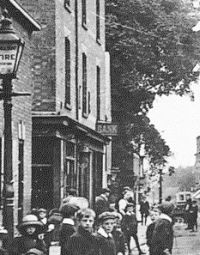Give a thorough caption for the picture.

The image captures a historic street scene, showcasing a bustling atmosphere reminiscent of an earlier era. In the foreground, a group of children dressed in period attire can be seen walking along the street, conveying a sense of youthful energy amid a backdrop of period architecture. Notably, a building prominently displays a sign reading "BANK," indicating its former use as a financial institution. The street is lined with trees, adding a natural element to the urban environment. This photograph likely dates back to the early 20th century, featuring elements typical of community life during that time, with people engaged in daily activities, contributing to the rich tapestry of local history.